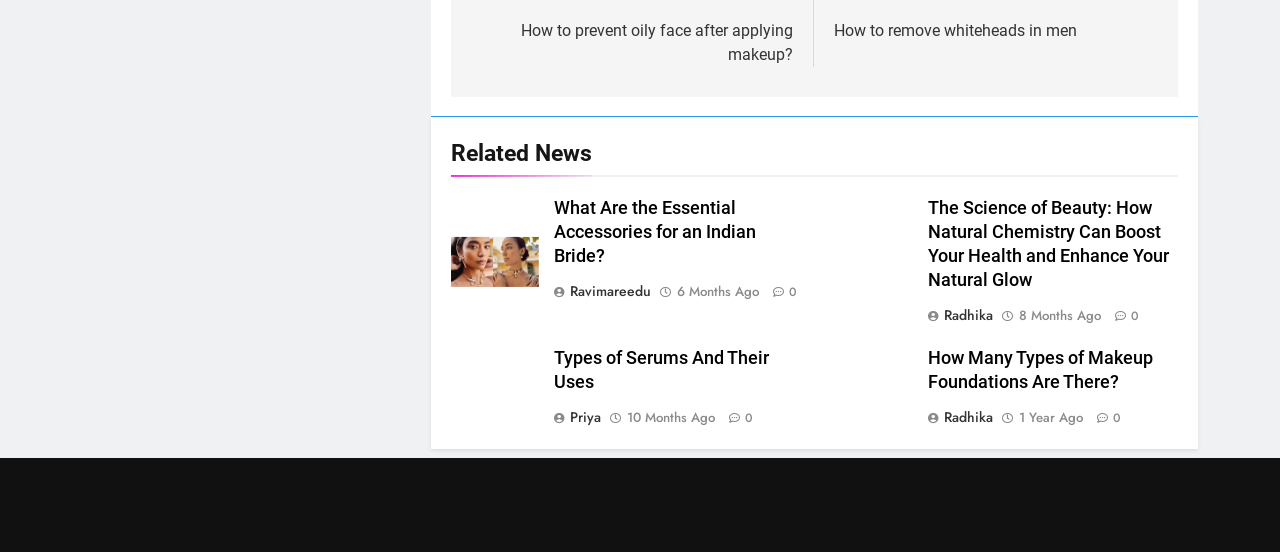How many months ago was the second article published?
Use the information from the screenshot to give a comprehensive response to the question.

I examined the second article element and found the link '8 Months Ago' which indicates when the article was published.